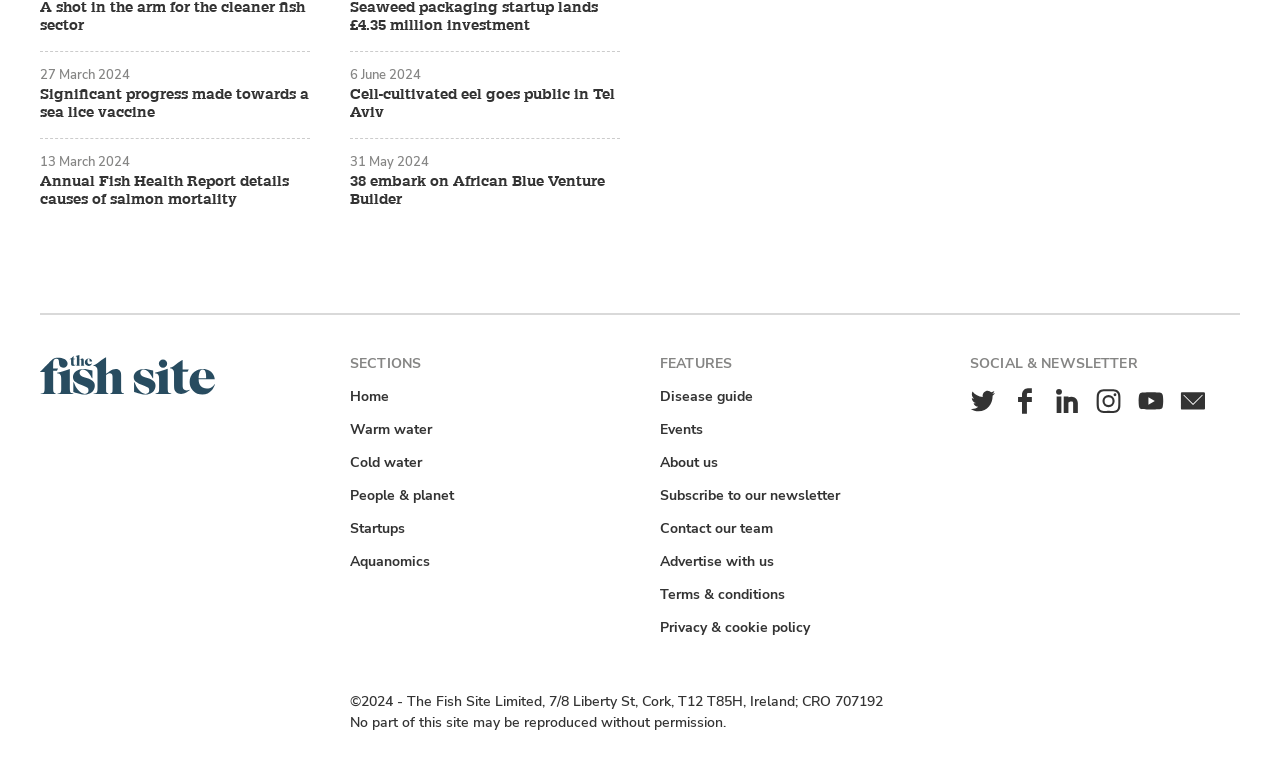Identify the bounding box for the described UI element: "Aquanomics".

[0.27, 0.713, 0.339, 0.74]